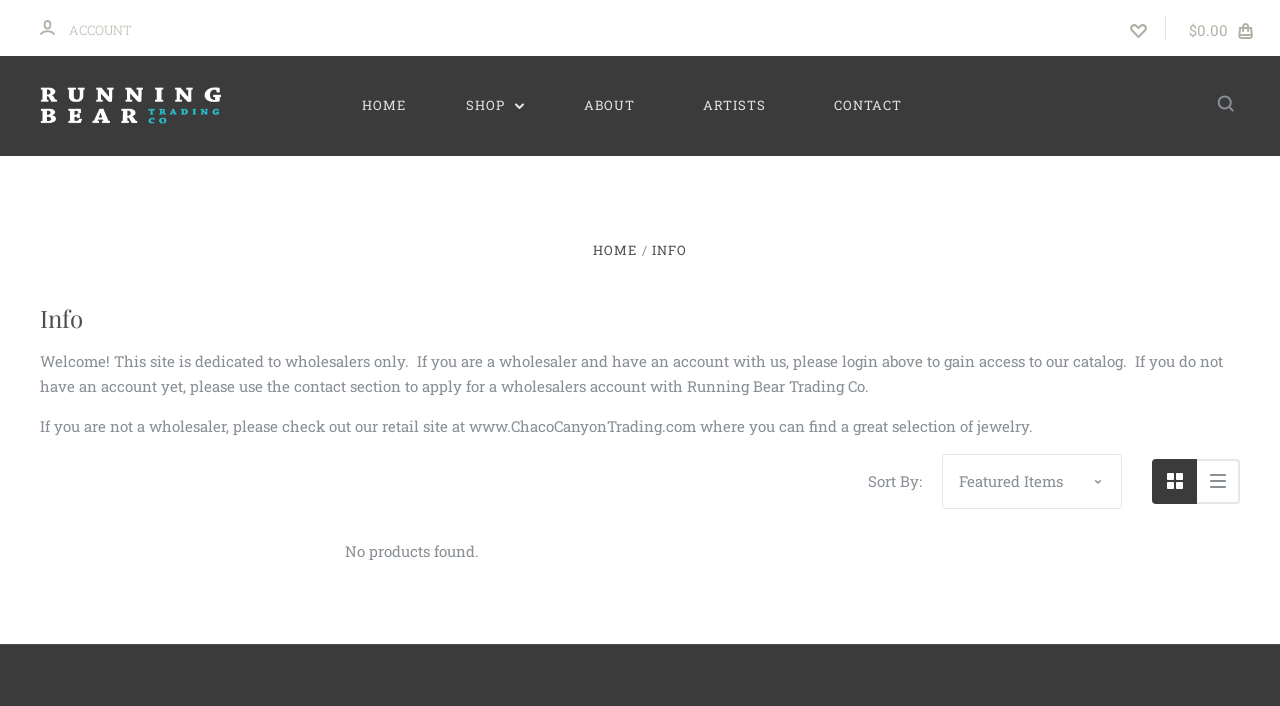Answer the following in one word or a short phrase: 
What is the text on the top-left link?

account